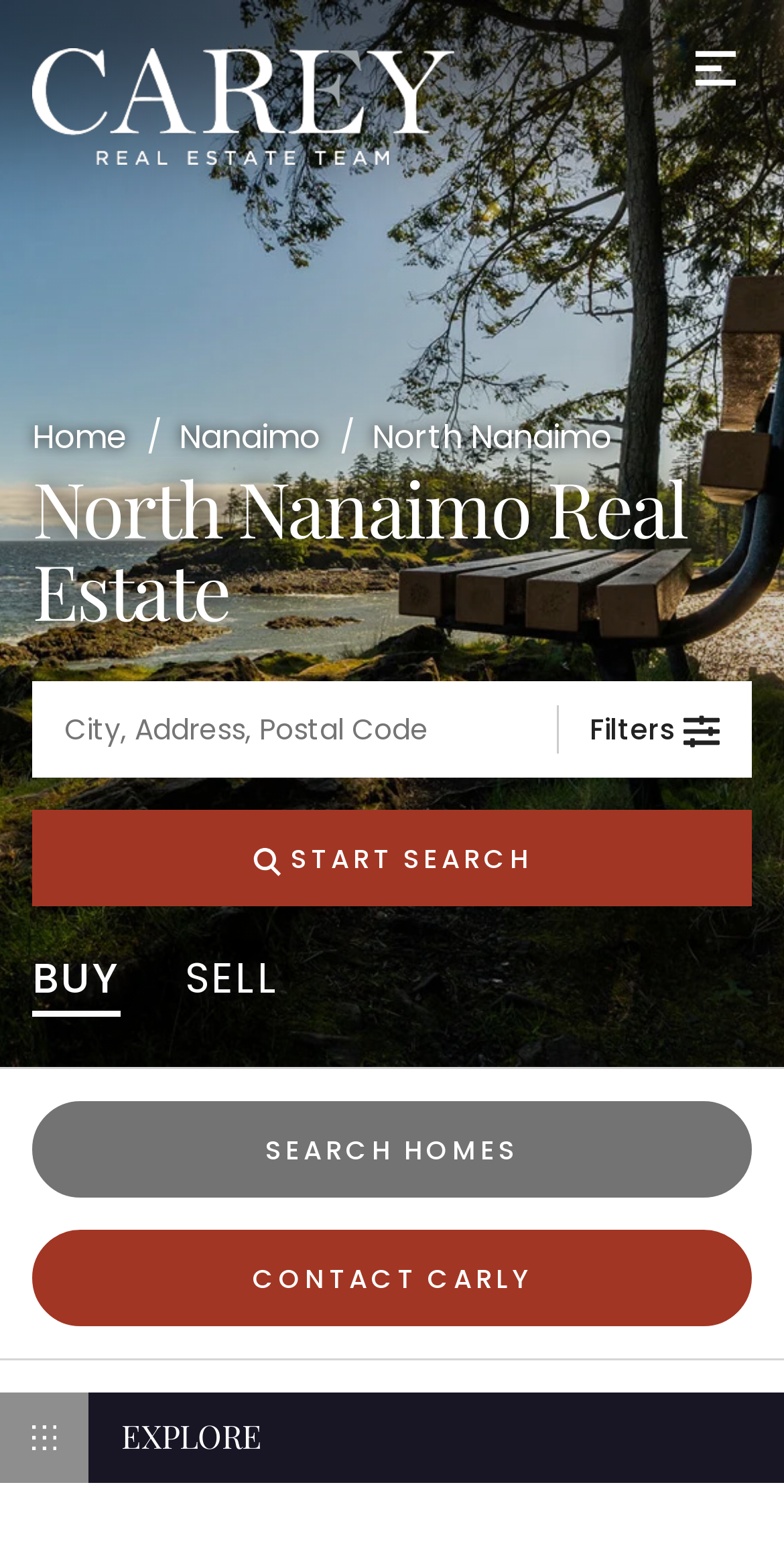Could you find the bounding box coordinates of the clickable area to complete this instruction: "Contact Carly"?

[0.041, 0.785, 0.959, 0.846]